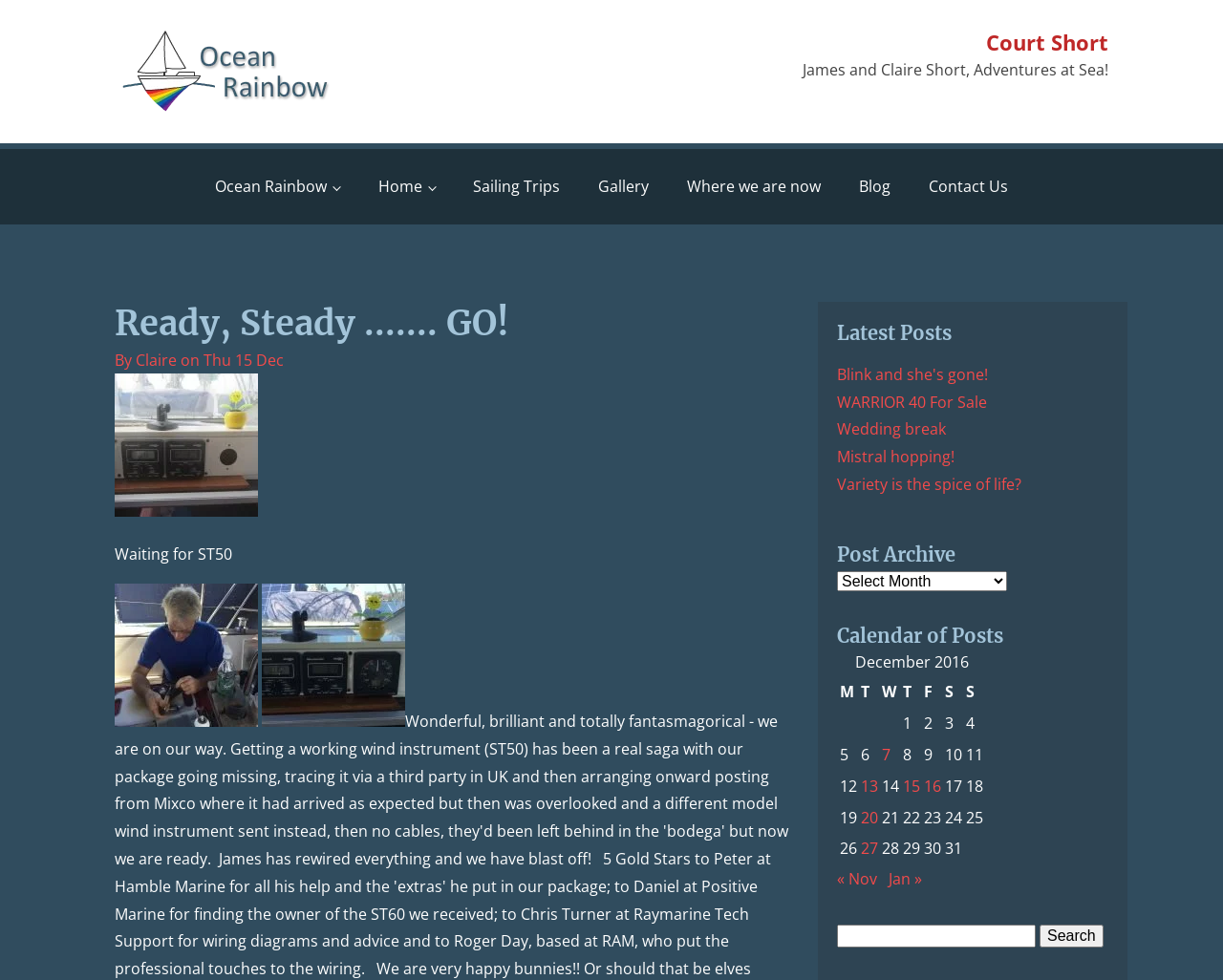Pinpoint the bounding box coordinates of the element to be clicked to execute the instruction: "Read the 'Latest Posts' section".

[0.684, 0.327, 0.835, 0.353]